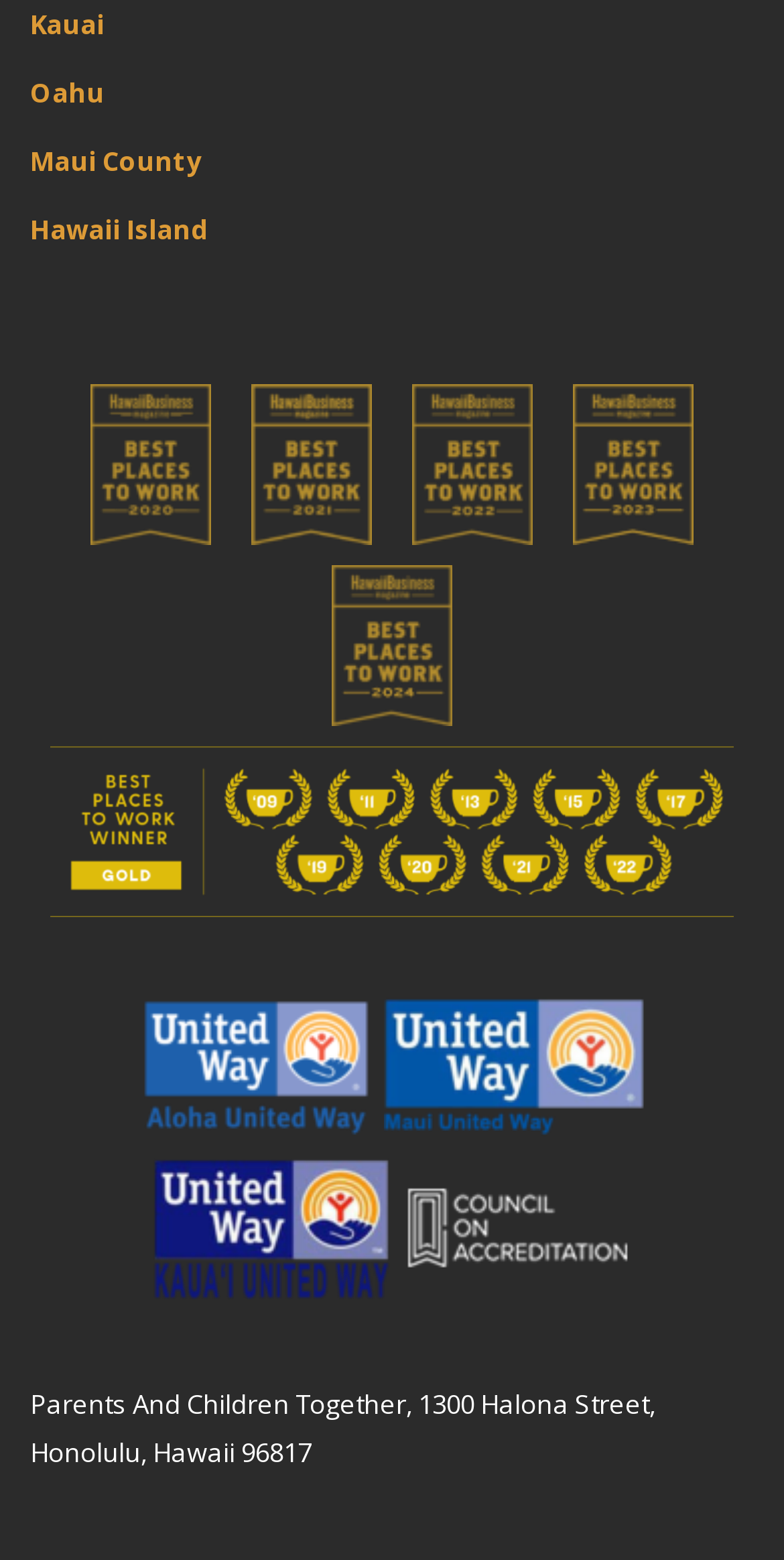Please find and report the bounding box coordinates of the element to click in order to perform the following action: "Go to the second link". The coordinates should be expressed as four float numbers between 0 and 1, in the format [left, top, right, bottom].

[0.321, 0.285, 0.474, 0.308]